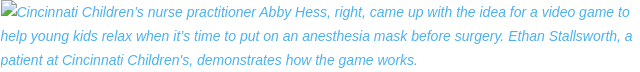Describe the image with as much detail as possible.

Cincinnati Children’s nurse practitioner Abby Hess, positioned on the right, holds a video game that she designed to assist young children in alleviating anxiety when it’s time to wear an anesthesia mask before surgery. In this moment, Ethan Stallsworth, a patient at Cincinnati Children's, demonstrates how the game operates, showcasing its interactive features aimed at making the surgery experience less daunting for young patients. This innovative approach highlights the importance of combining healthcare and technology to improve children's emotional comfort in medical settings.